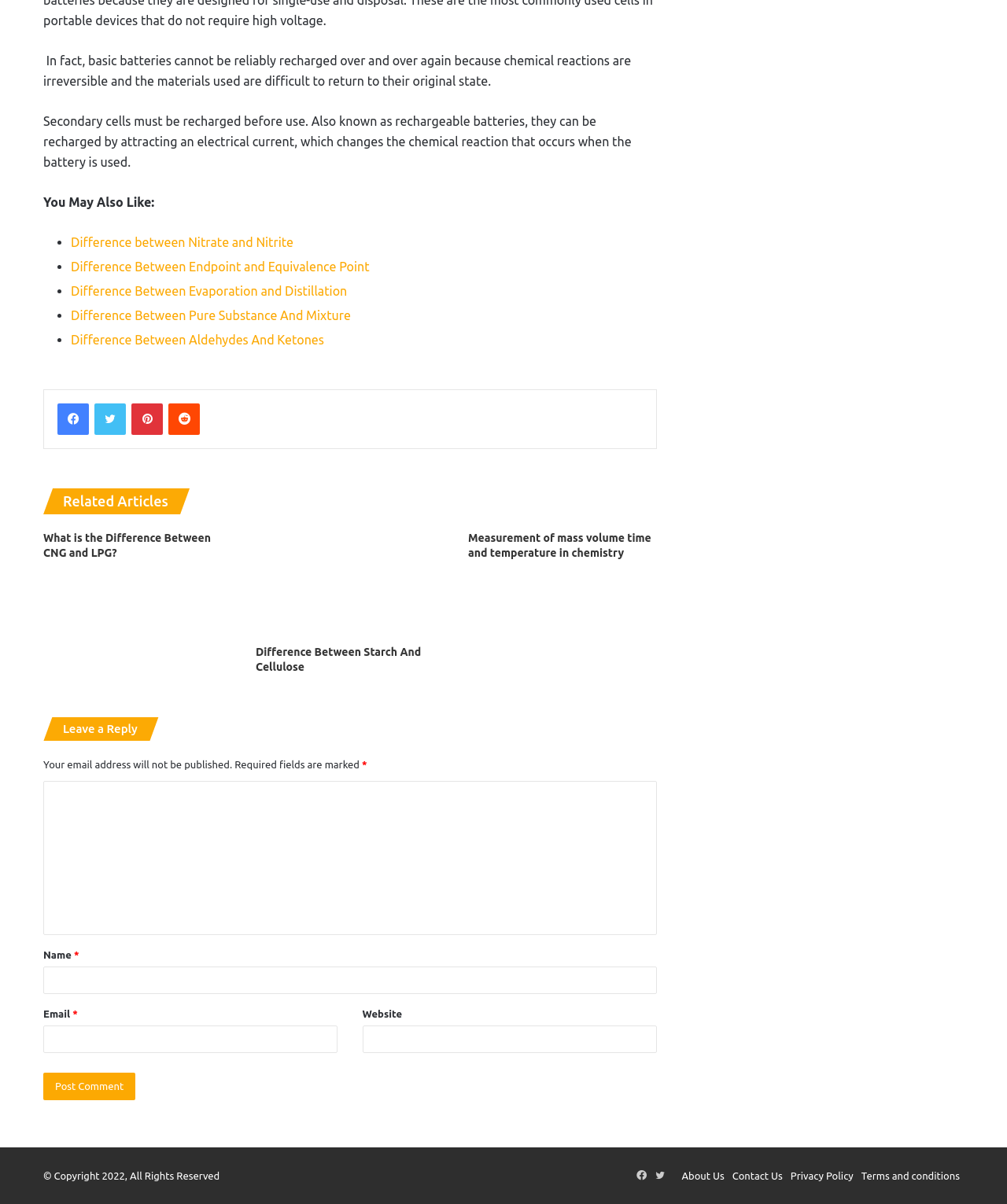Please identify the coordinates of the bounding box that should be clicked to fulfill this instruction: "Leave a comment".

[0.043, 0.648, 0.652, 0.776]